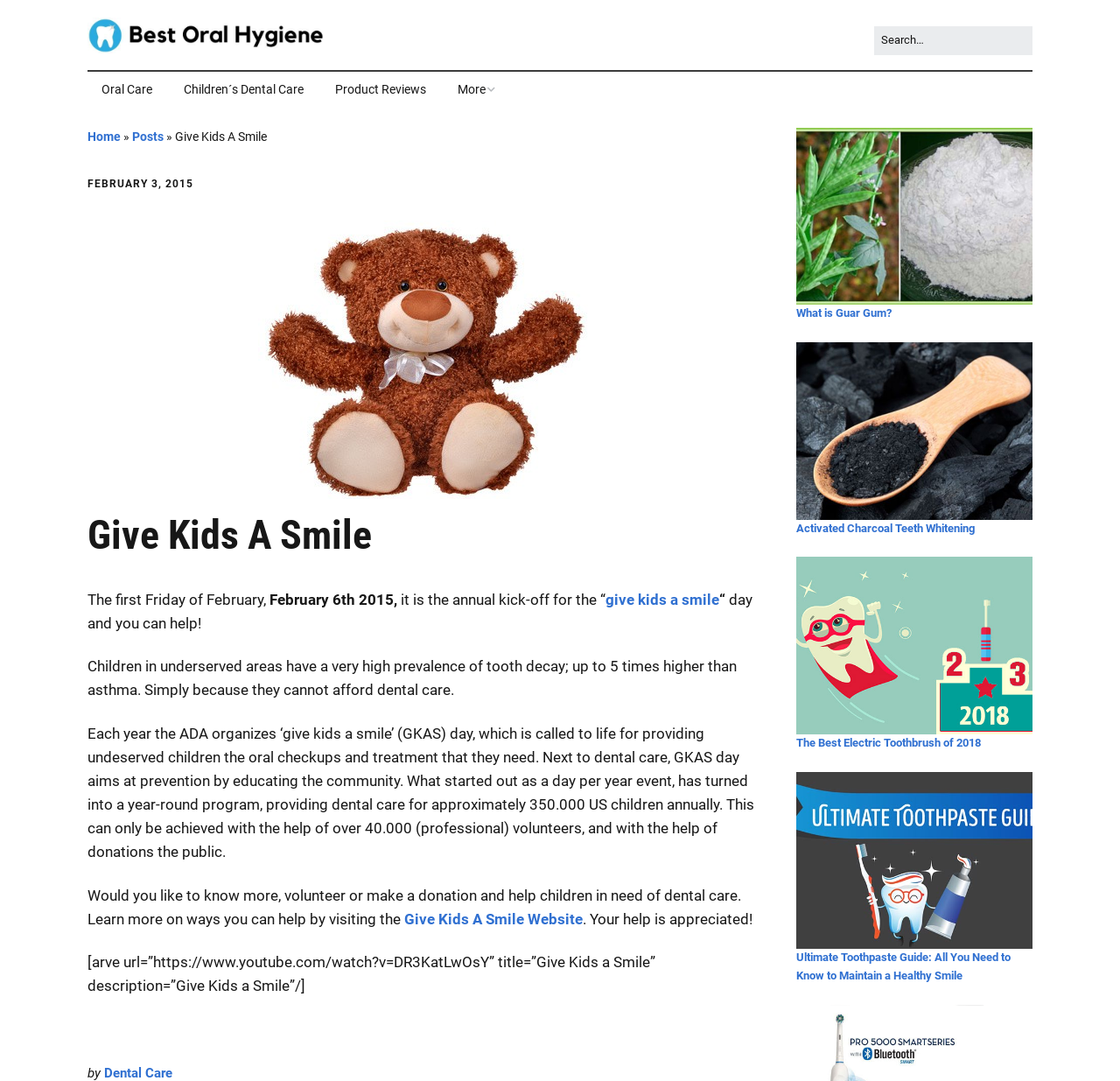Respond with a single word or short phrase to the following question: 
What is the name of the event described on this webpage?

Give Kids A Smile